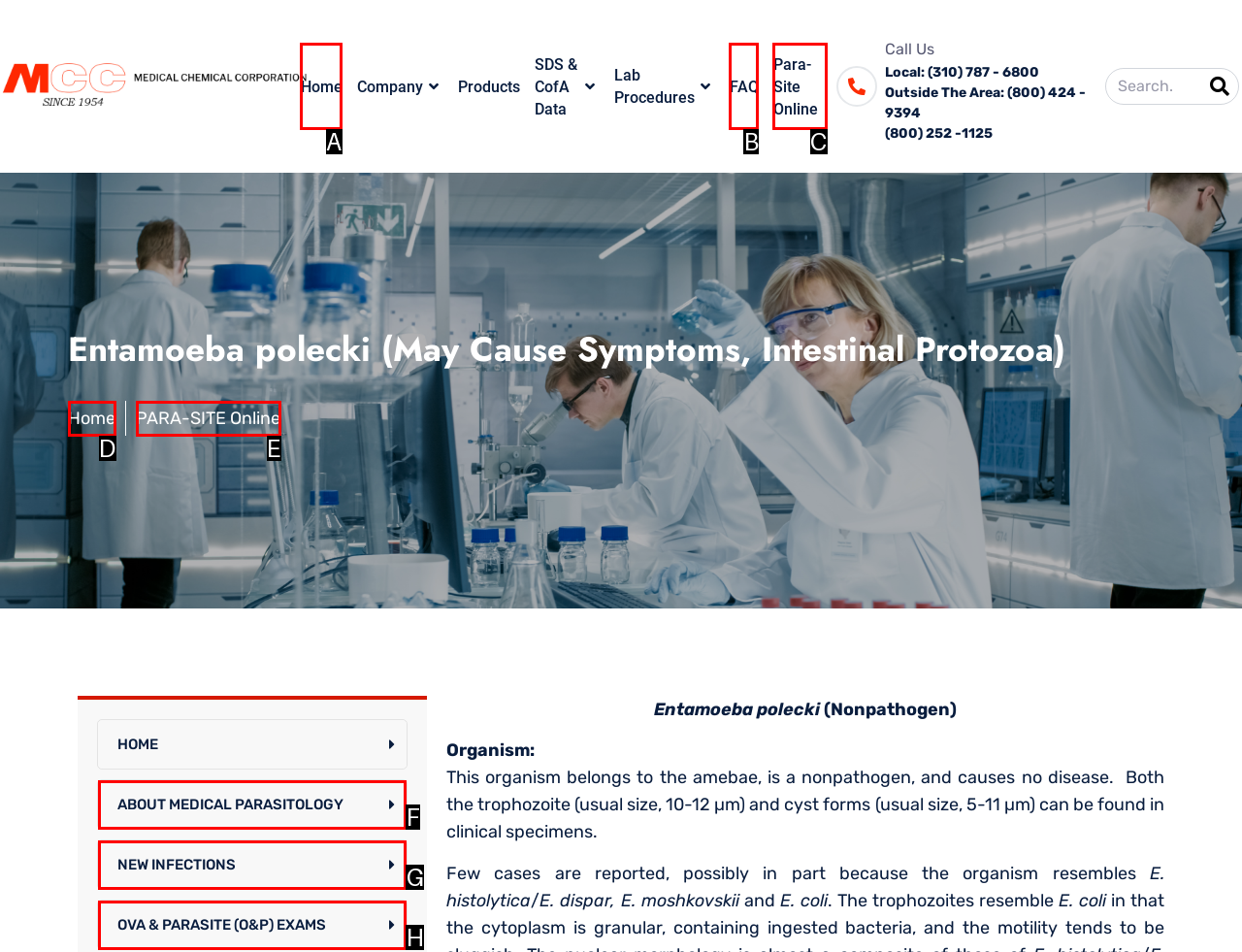From the available options, which lettered element should I click to complete this task: Click on the Home link?

A